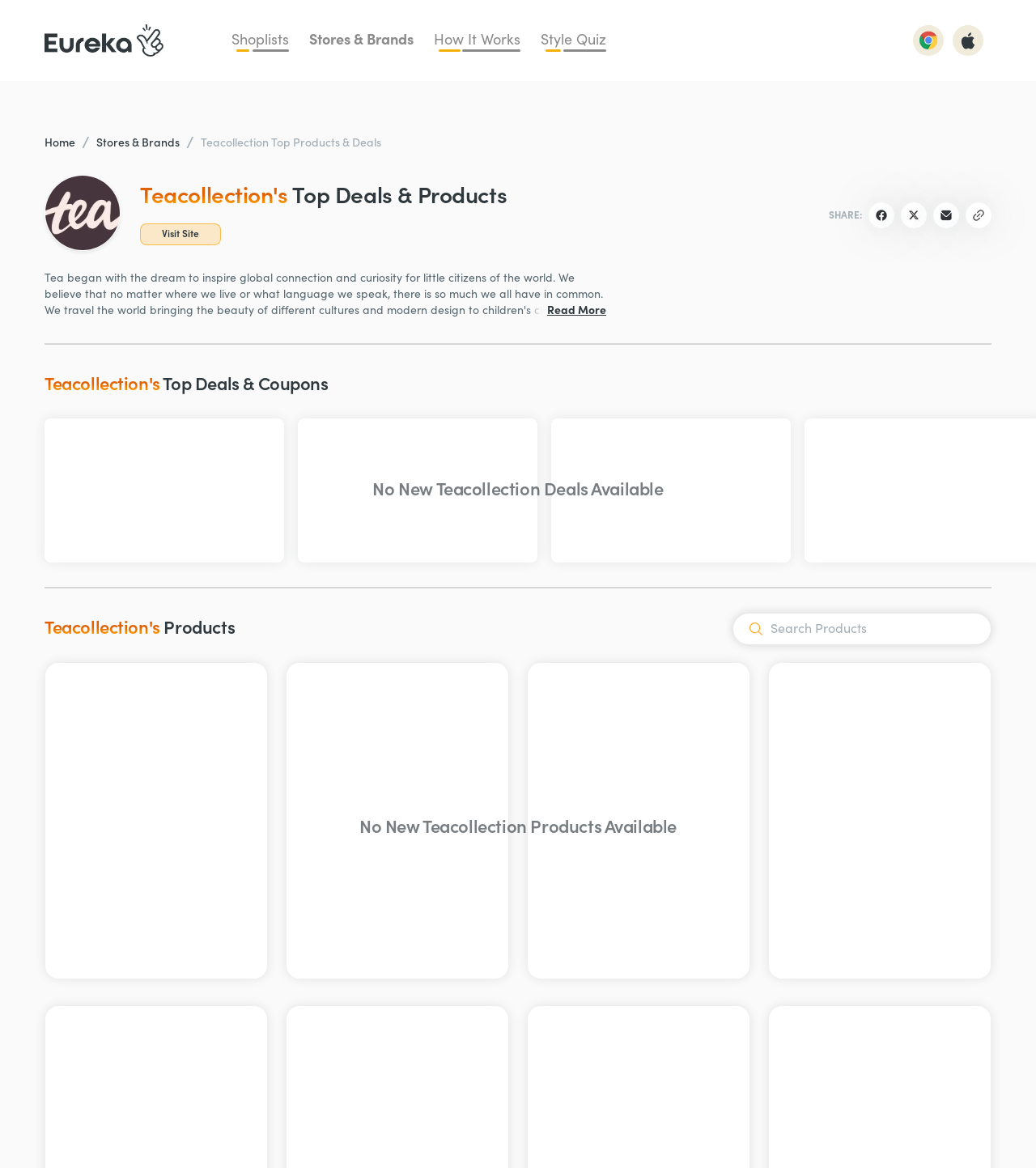Please provide a detailed answer to the question below by examining the image:
What is the function of the 'Search Products' textbox?

The function of the 'Search Products' textbox can be determined by its name and location, which suggests that it is a textbox to input search queries to find specific products.